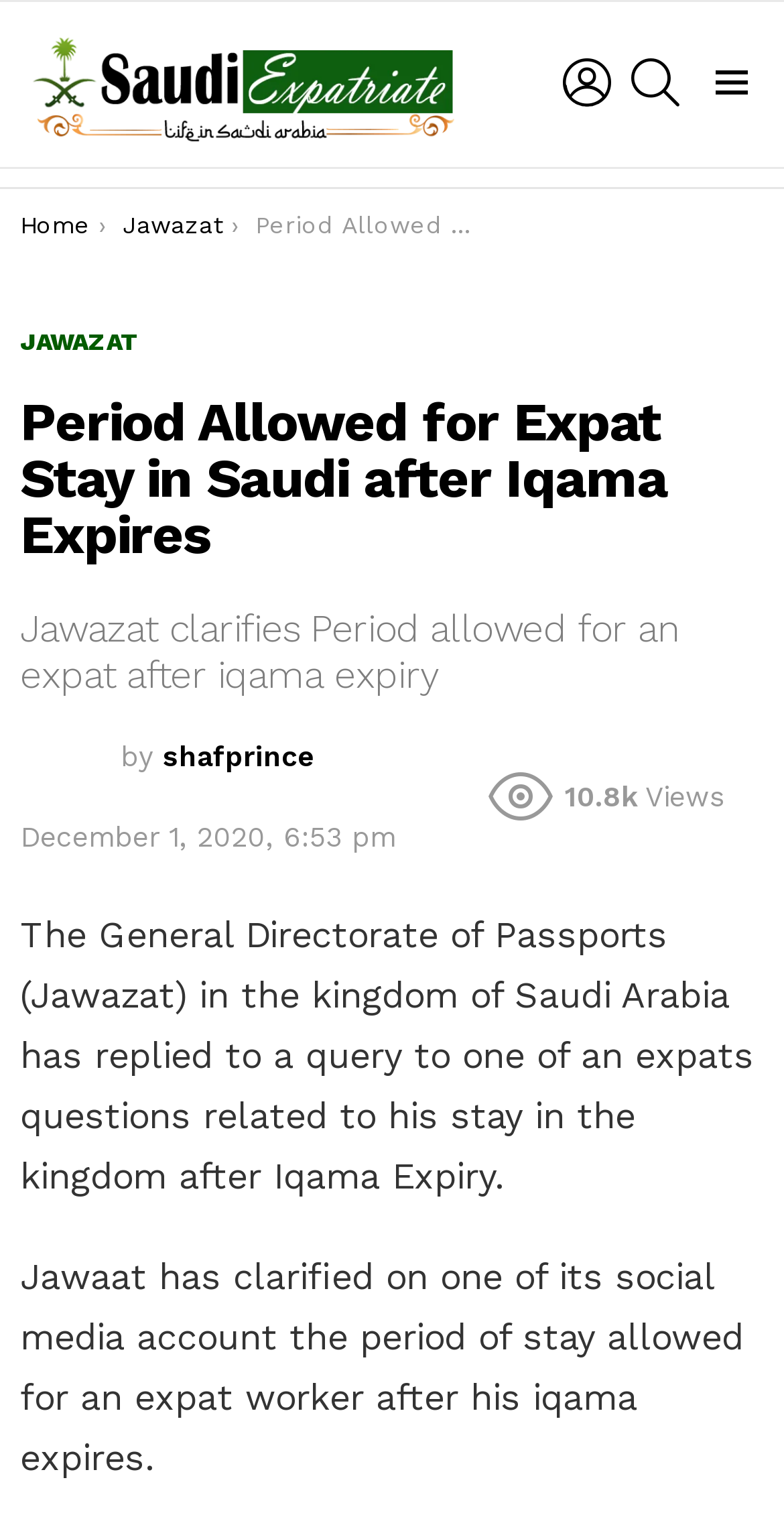What is the name of the website?
Make sure to answer the question with a detailed and comprehensive explanation.

The name of the website can be found in the top-left corner of the webpage, where it says 'Saudi Expatriate' in a link format.